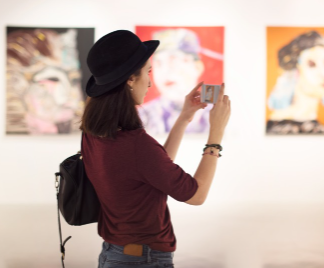Answer the following query with a single word or phrase:
What is the woman holding in her hand?

Smartphone